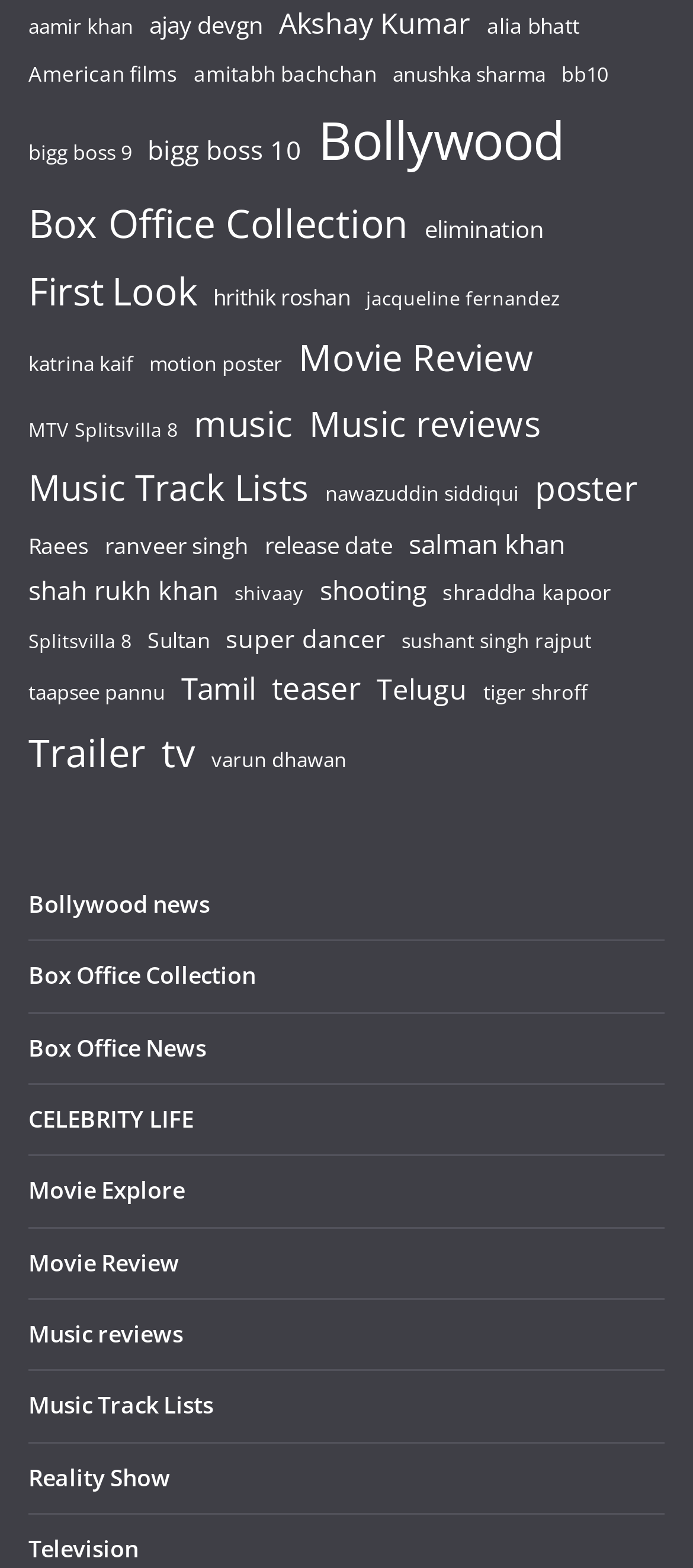Find the bounding box coordinates of the element to click in order to complete this instruction: "Click on Bollywood news". The bounding box coordinates must be four float numbers between 0 and 1, denoted as [left, top, right, bottom].

[0.041, 0.566, 0.303, 0.586]